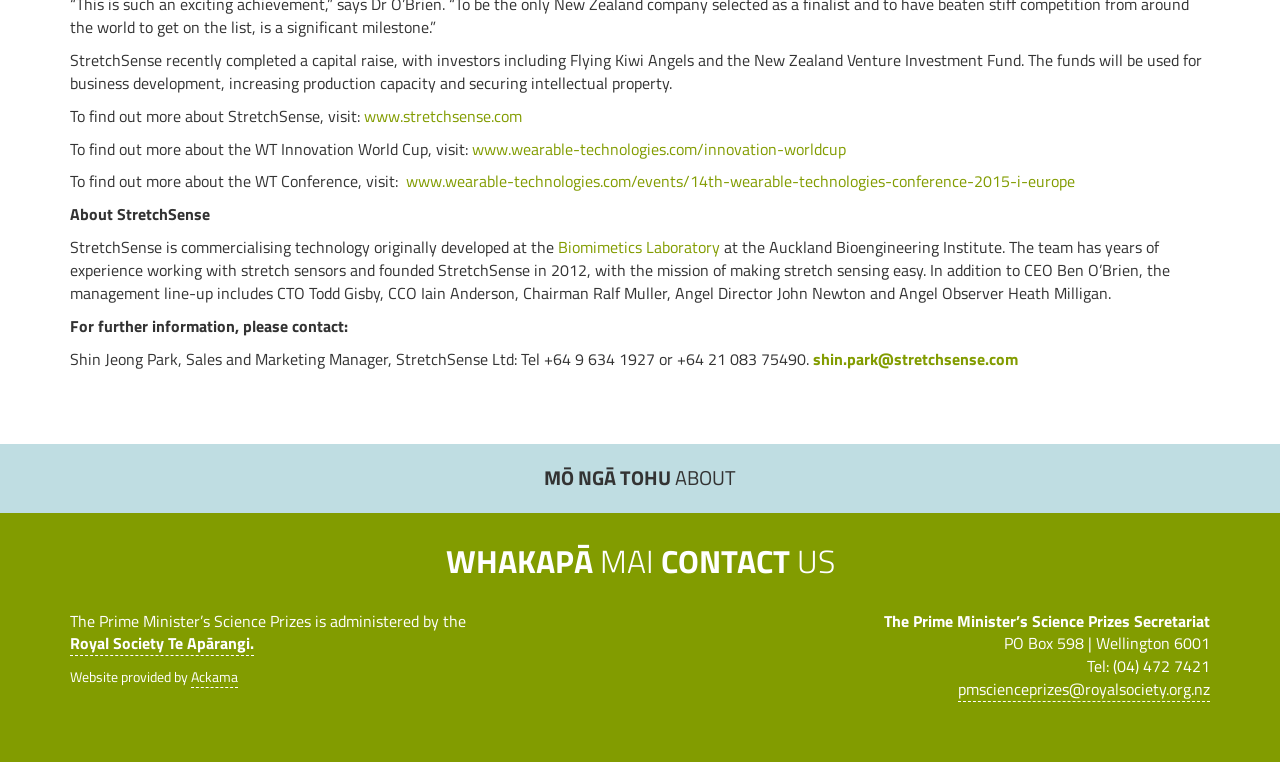Locate the bounding box coordinates of the clickable area needed to fulfill the instruction: "visit StretchSense website".

[0.284, 0.136, 0.408, 0.168]